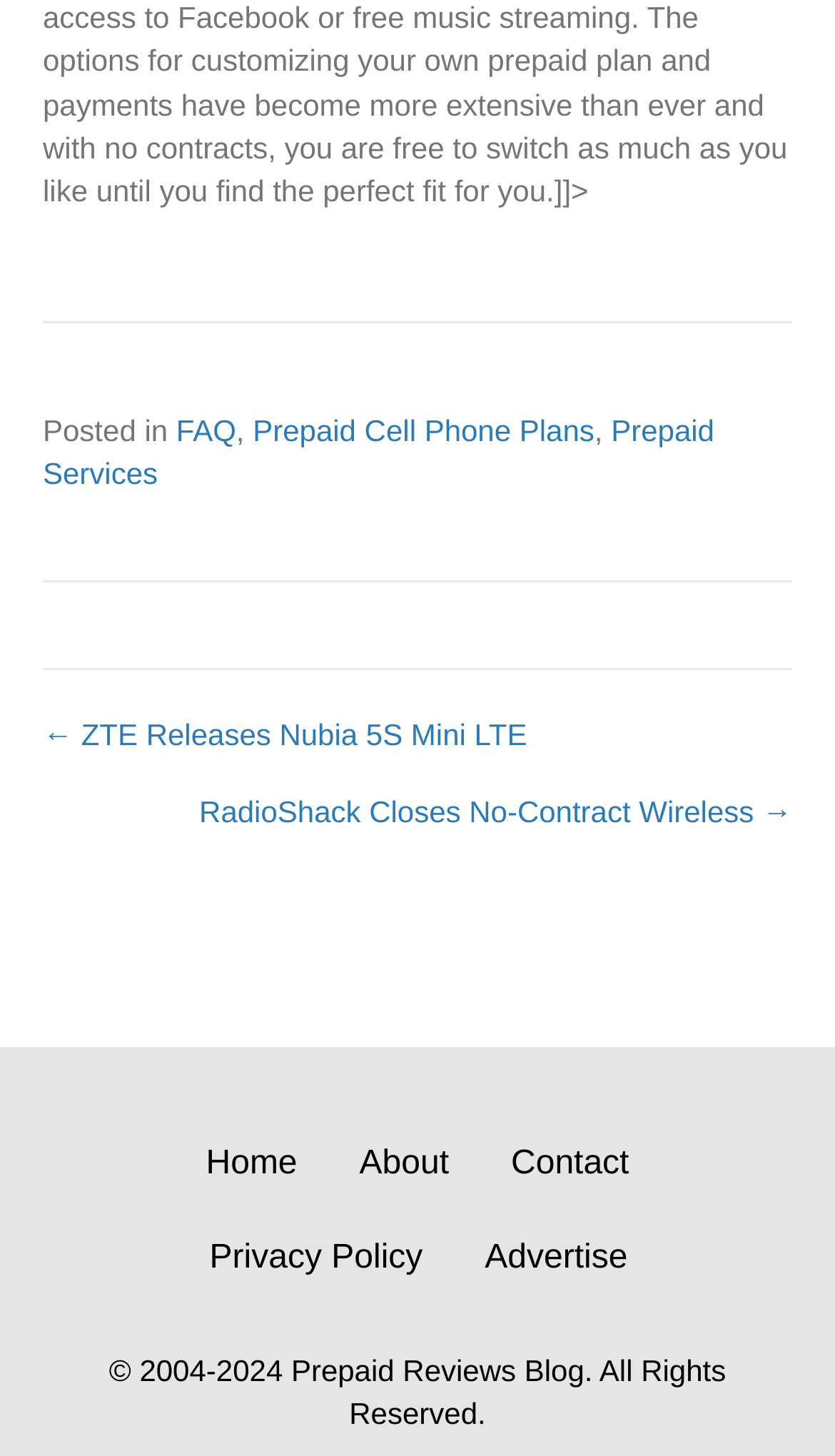Please find the bounding box for the UI element described by: "Prepaid Services".

[0.051, 0.283, 0.856, 0.337]